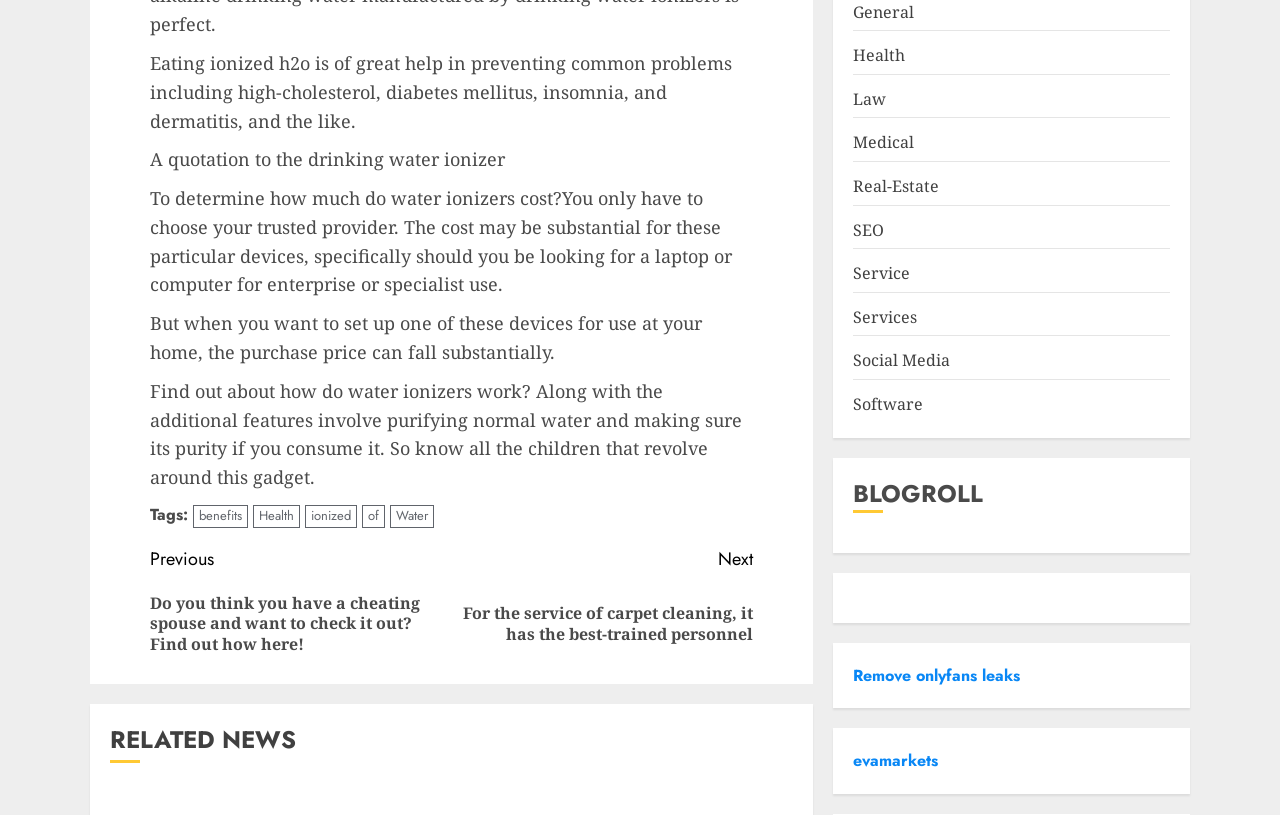Show the bounding box coordinates for the element that needs to be clicked to execute the following instruction: "Visit the 'Health' category". Provide the coordinates in the form of four float numbers between 0 and 1, i.e., [left, top, right, bottom].

[0.667, 0.054, 0.707, 0.083]